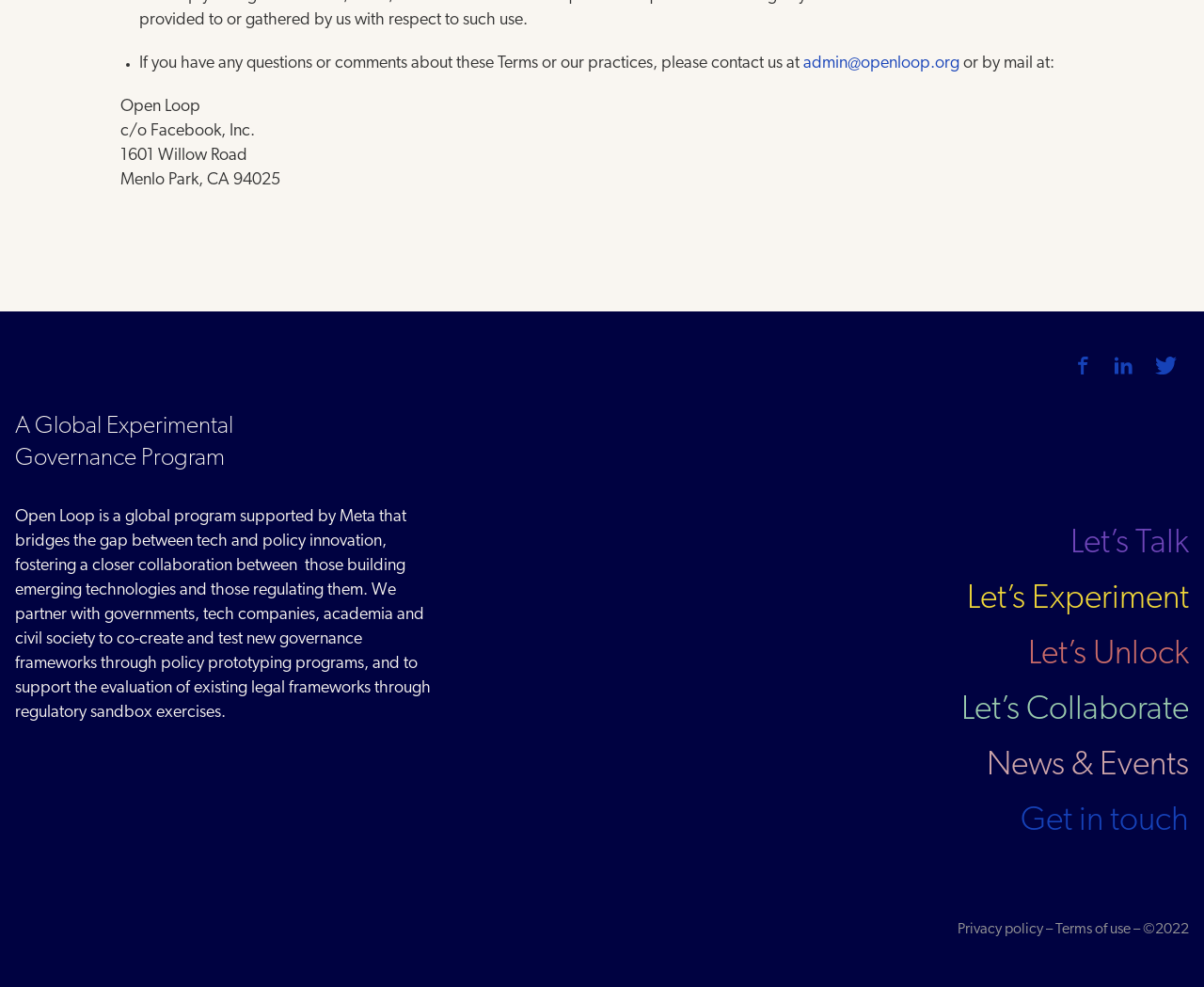Please find the bounding box coordinates of the section that needs to be clicked to achieve this instruction: "Explore Let’s Talk".

[0.889, 0.534, 0.988, 0.568]